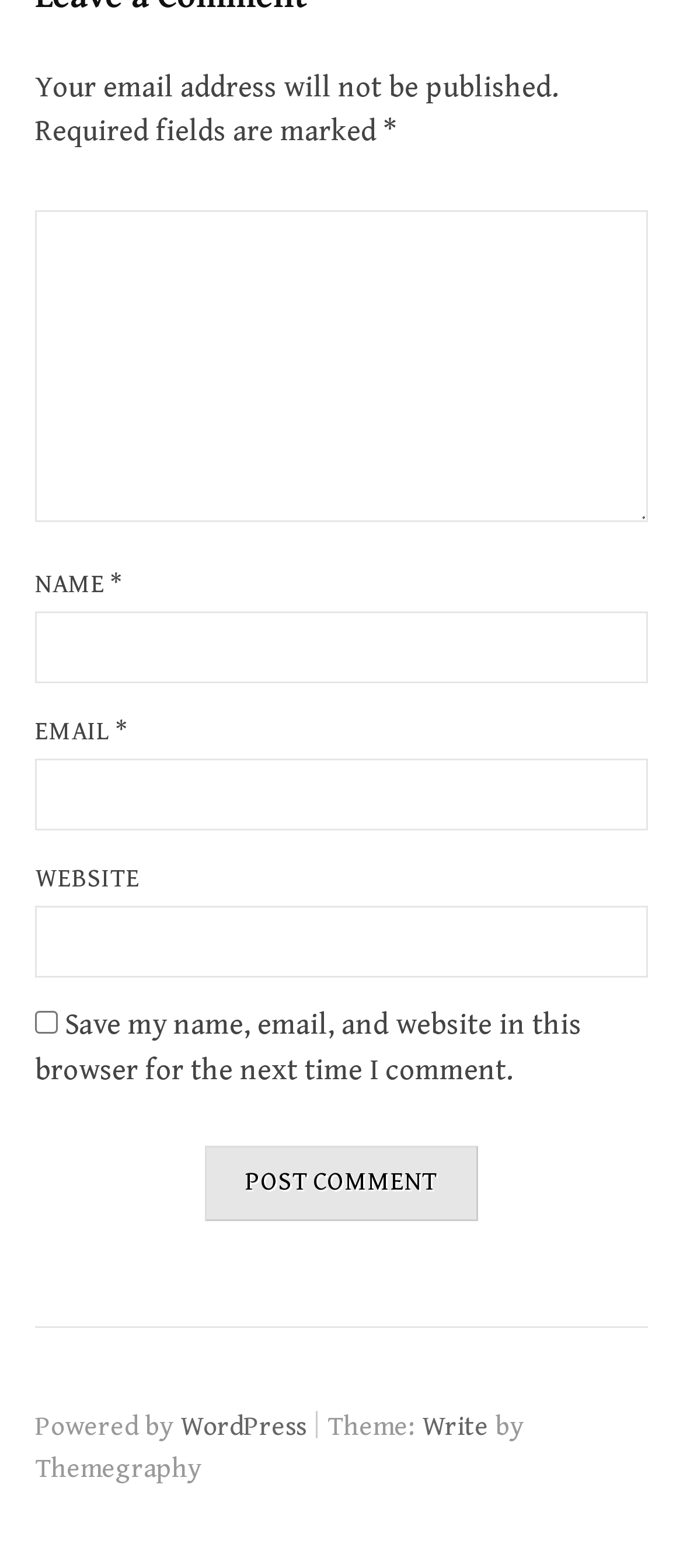How many required fields are in the form?
Please interpret the details in the image and answer the question thoroughly.

The form has three fields labeled 'NAME', 'EMAIL', and one without a label, all of which have an asterisk (*) symbol indicating that they are required fields.